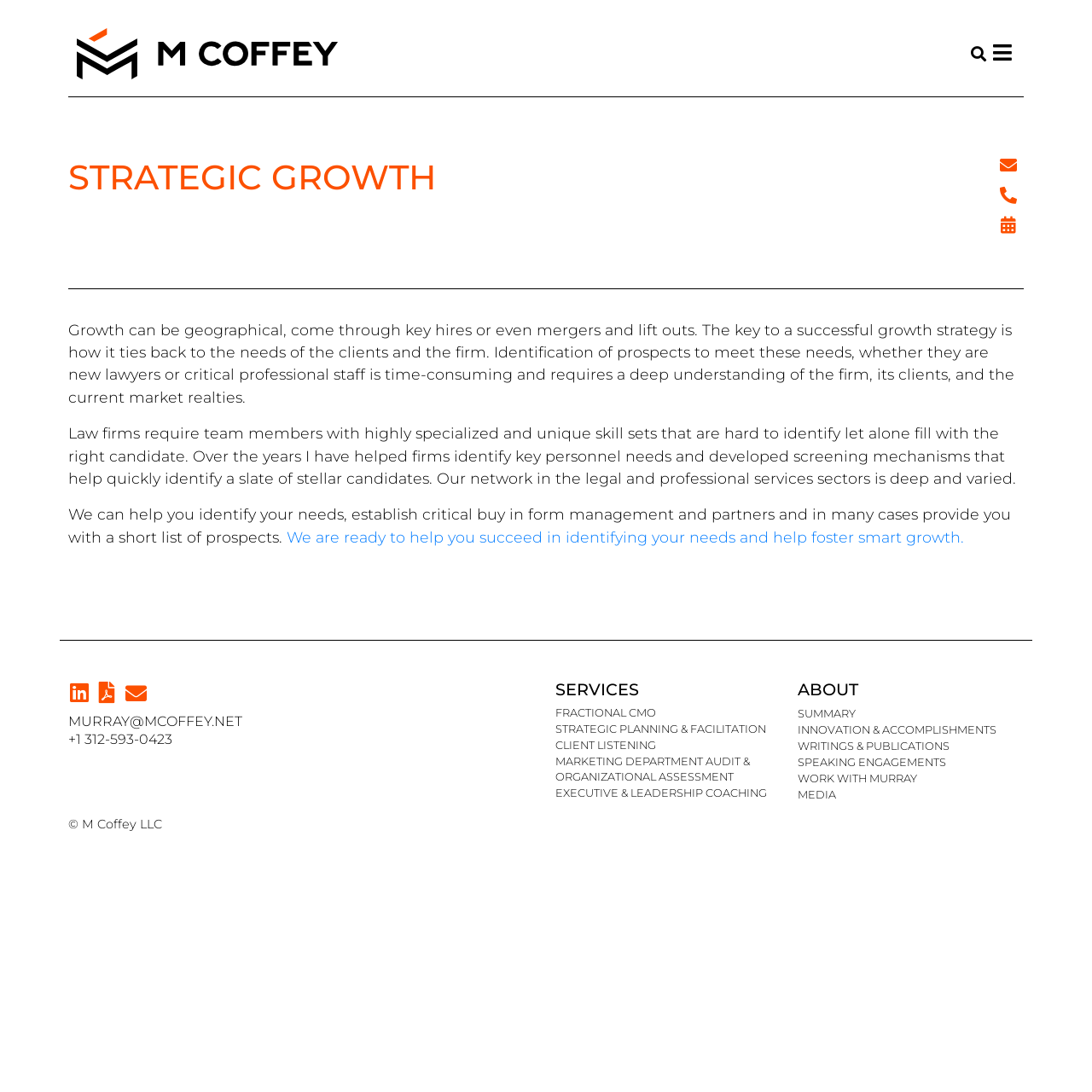Determine the bounding box coordinates of the UI element described below. Use the format (top-left x, top-left y, bottom-right x, bottom-right y) with floating point numbers between 0 and 1: Work With Murray

[0.73, 0.706, 0.937, 0.72]